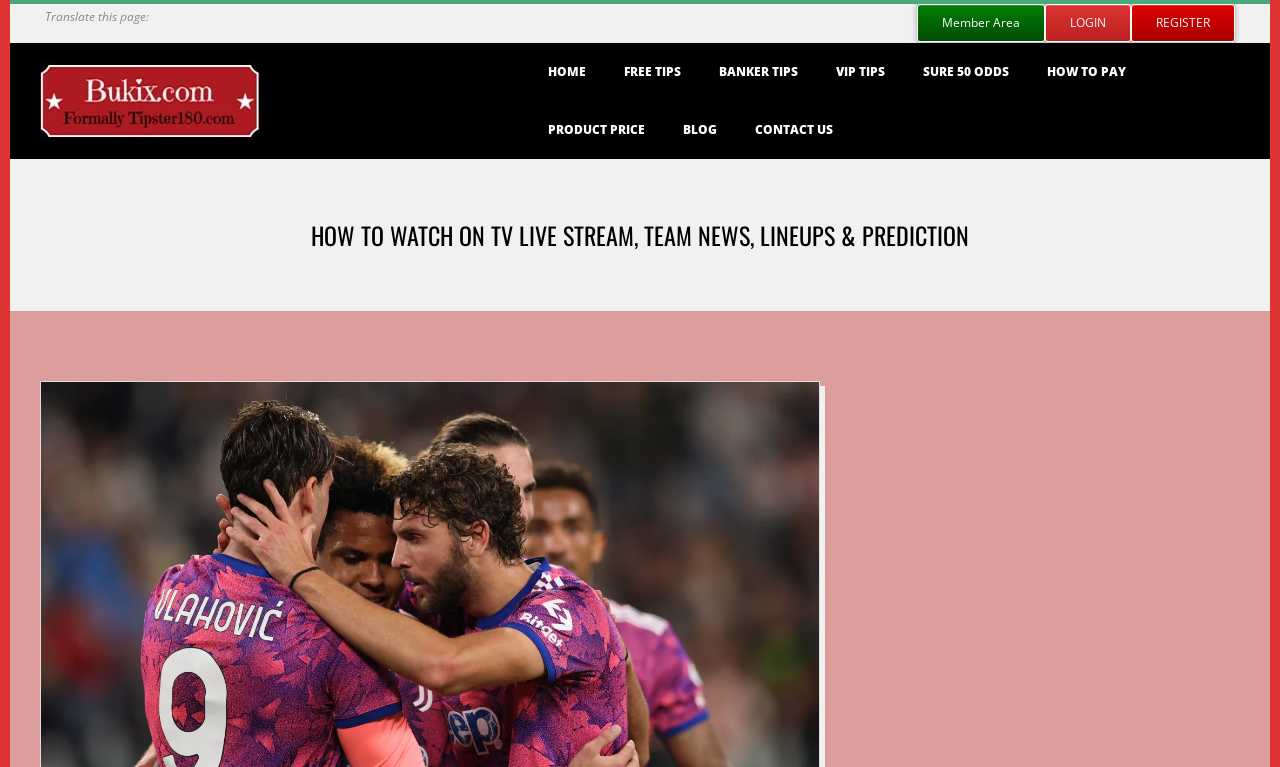Please find and report the bounding box coordinates of the element to click in order to perform the following action: "Click on the Toddlerist link". The coordinates should be expressed as four float numbers between 0 and 1, in the format [left, top, right, bottom].

None